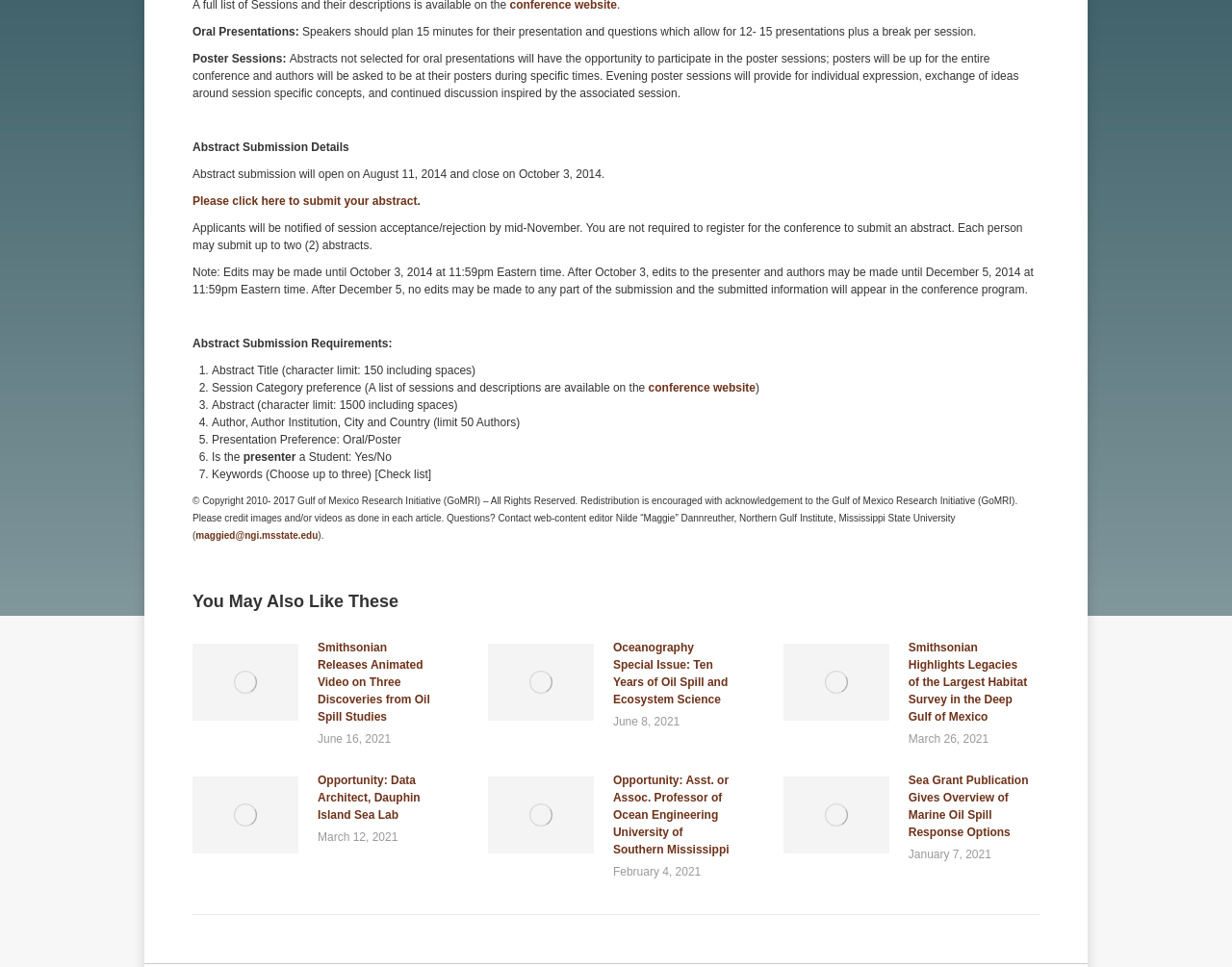Identify the bounding box for the given UI element using the description provided. Coordinates should be in the format (top-left x, top-left y, bottom-right x, bottom-right y) and must be between 0 and 1. Here is the description: aria-label="Post image"

[0.636, 0.666, 0.722, 0.745]